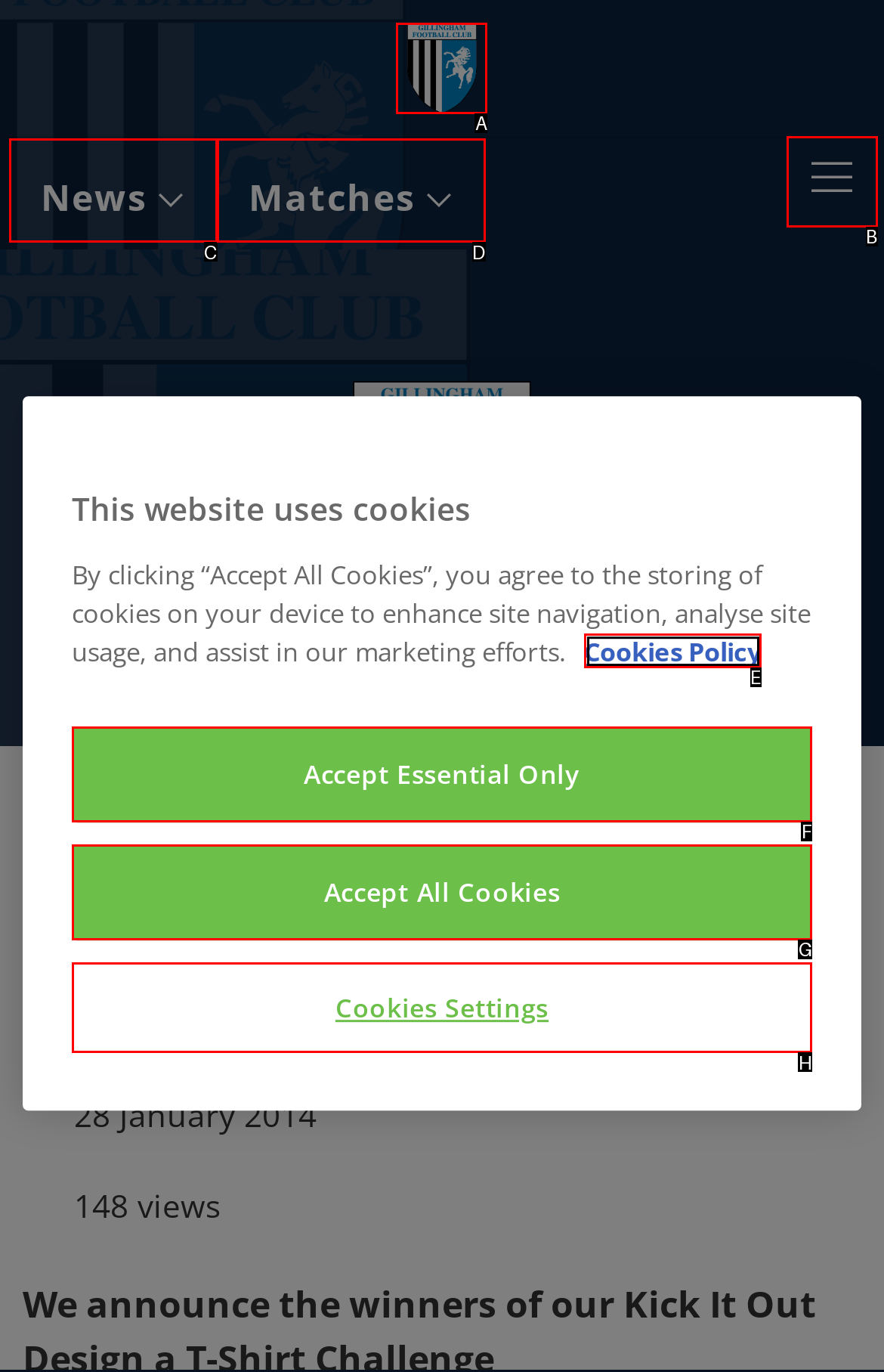Identify the HTML element that corresponds to the following description: Accept Essential Only Provide the letter of the best matching option.

F